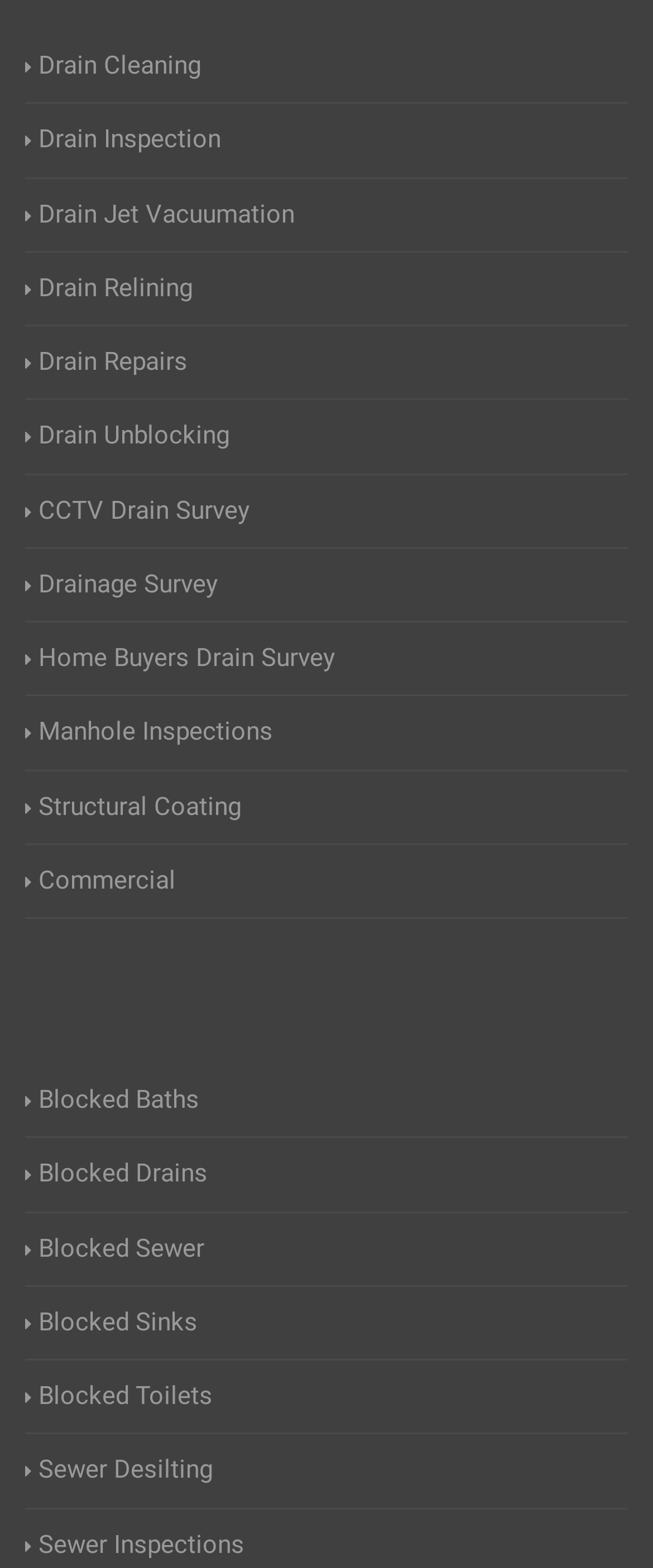Please provide the bounding box coordinates for the element that needs to be clicked to perform the following instruction: "Explore Commercial services". The coordinates should be given as four float numbers between 0 and 1, i.e., [left, top, right, bottom].

[0.038, 0.549, 0.269, 0.574]